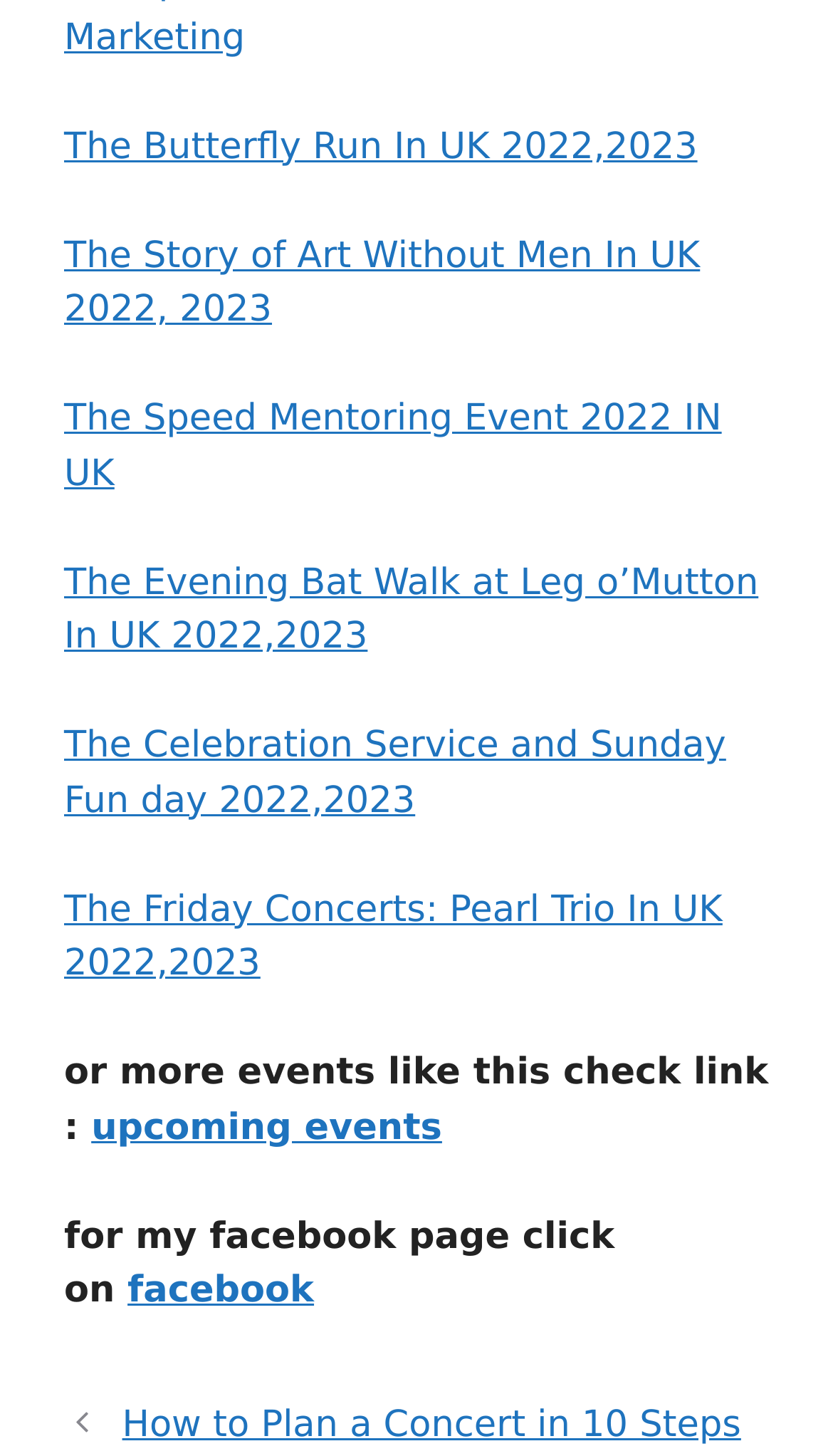Identify the bounding box coordinates of the specific part of the webpage to click to complete this instruction: "click on The Butterfly Run In UK 2022,2023 link".

[0.077, 0.086, 0.837, 0.116]